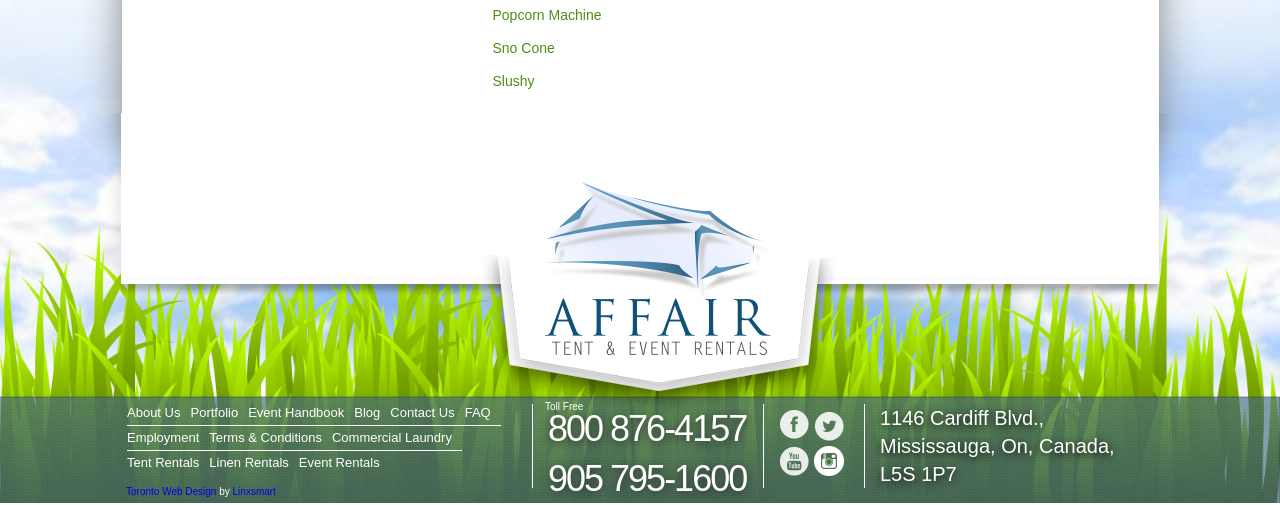Find the UI element described as: "Terms & Conditions" and predict its bounding box coordinates. Ensure the coordinates are four float numbers between 0 and 1, [left, top, right, bottom].

[0.163, 0.85, 0.252, 0.886]